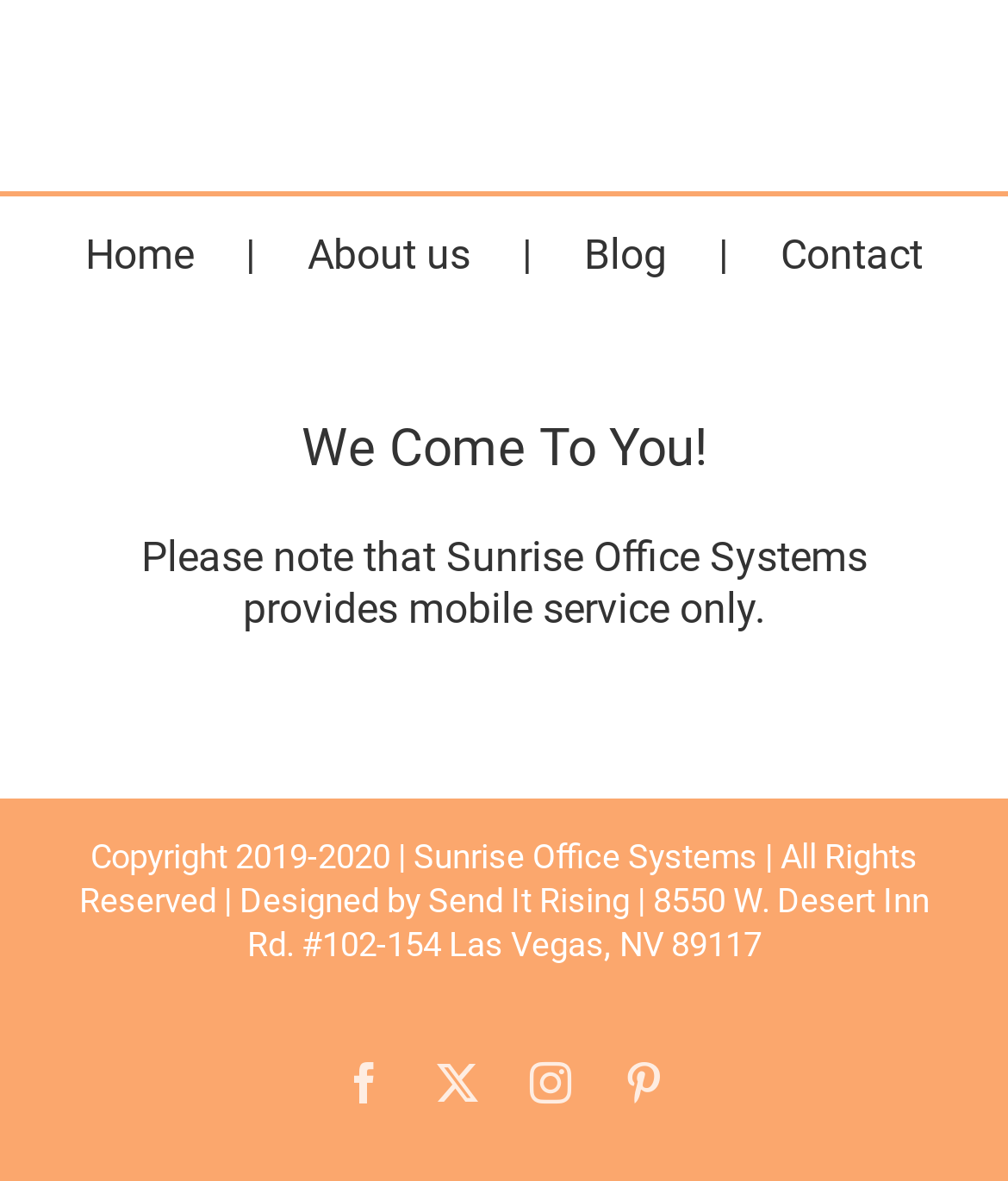Find the bounding box coordinates for the area you need to click to carry out the instruction: "Click on Home". The coordinates should be four float numbers between 0 and 1, indicated as [left, top, right, bottom].

[0.085, 0.194, 0.305, 0.24]